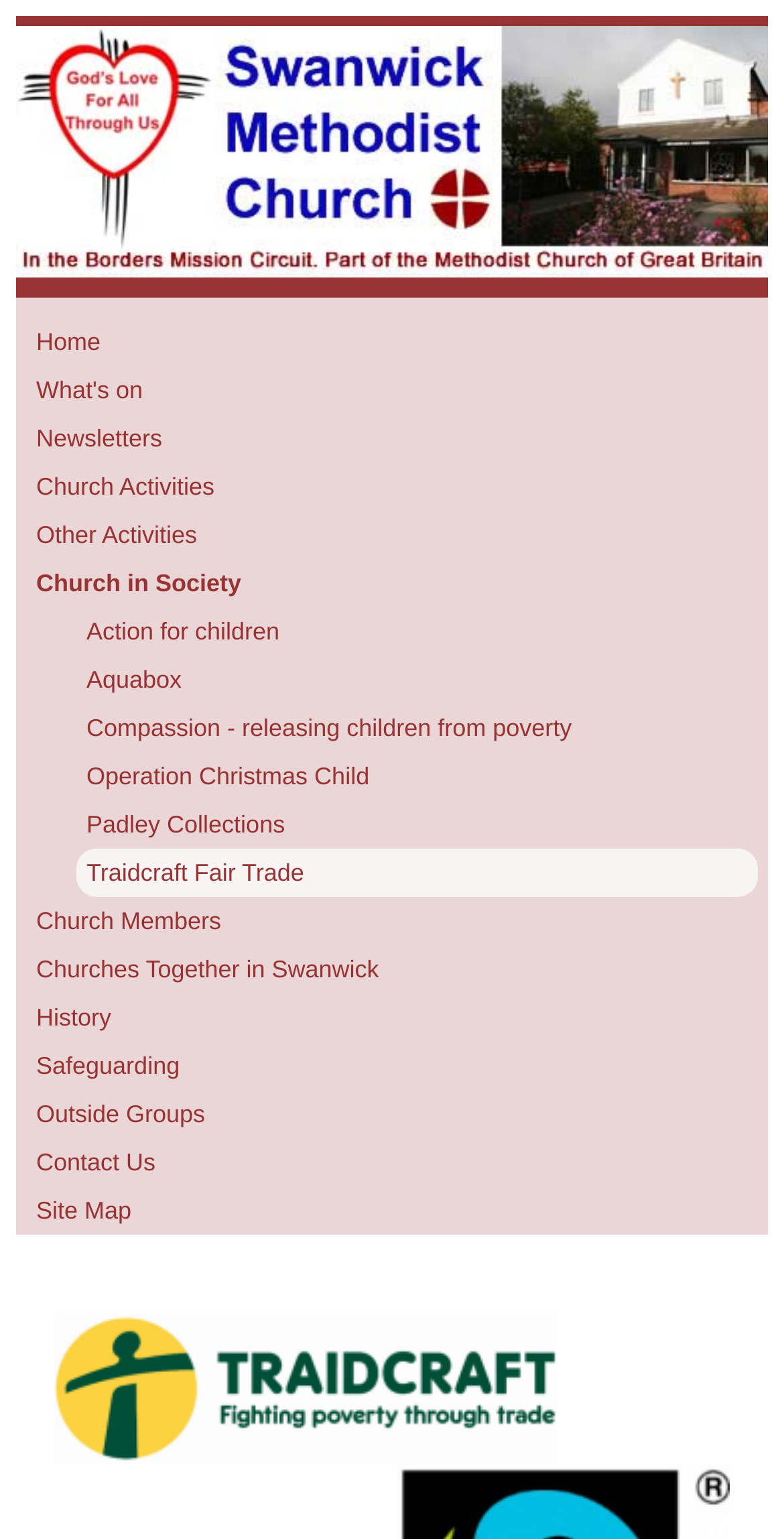Offer a comprehensive description of the webpage’s content and structure.

The webpage is about Swanwick Methodist Church, with a focus on Traidcraft Fair Trade. At the top, there is a heading with the church's name, accompanied by a link and an image with the same name. Below this, there is a row of links, including "Home", "What's on", "Newsletters", "Church Activities", and "Other Activities". 

To the right of these links, there is a section with the title "Church in Society". Below this title, there are several links to various organizations and initiatives, such as "Action for children", "Aquabox", and "Traidcraft Fair Trade". 

Further down, there is another row of links, including "Church Members", "Churches Together in Swanwick", "History", "Safeguarding", "Outside Groups", "Contact Us", and "Site Map". At the bottom of the page, there is an image of the Traidcraft logo, accompanied by a small amount of text.